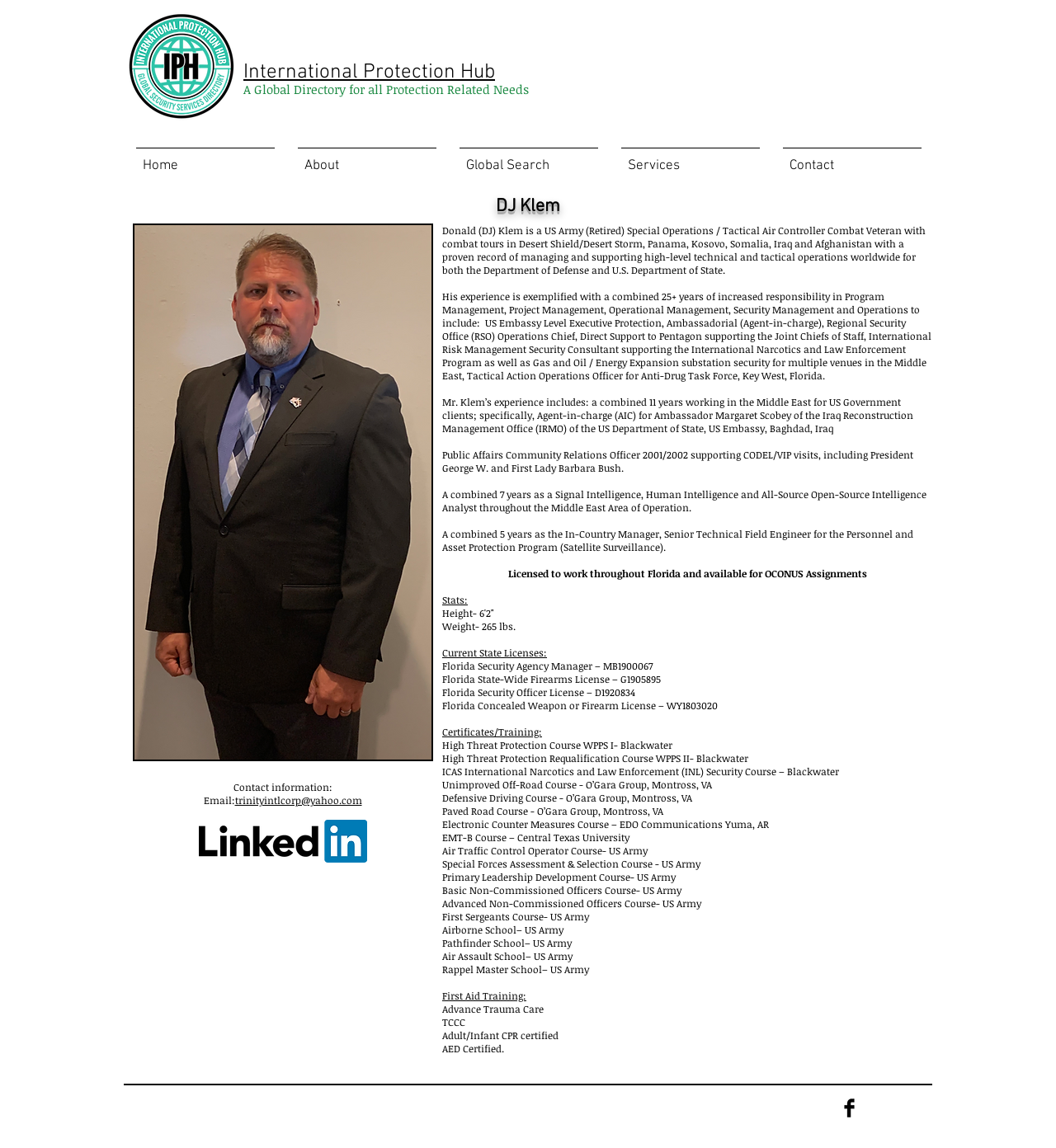Refer to the element description Global Search and identify the corresponding bounding box in the screenshot. Format the coordinates as (top-left x, top-left y, bottom-right x, bottom-right y) with values in the range of 0 to 1.

[0.424, 0.129, 0.577, 0.148]